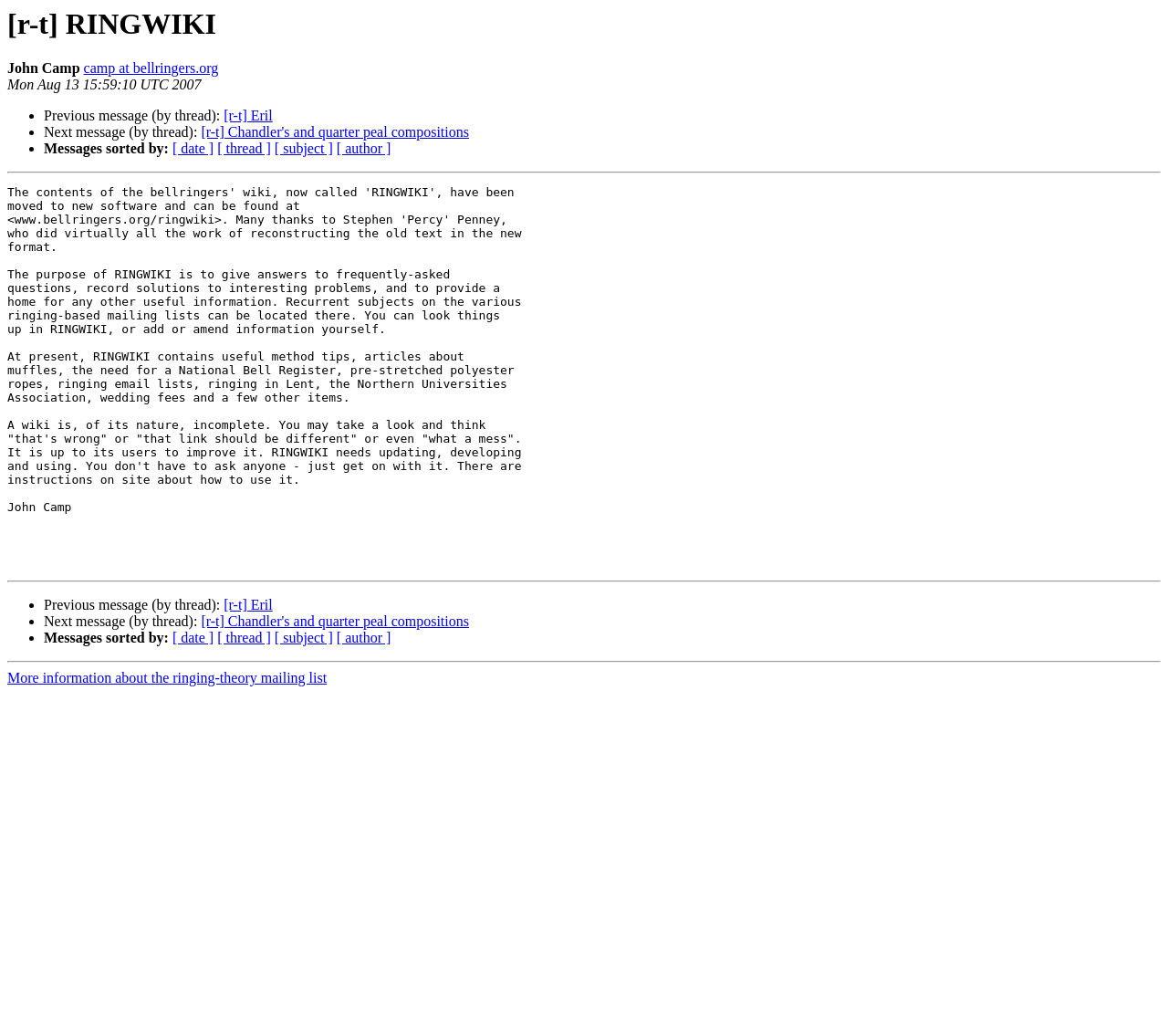Identify the bounding box coordinates of the specific part of the webpage to click to complete this instruction: "View next message by thread".

[0.172, 0.12, 0.402, 0.135]